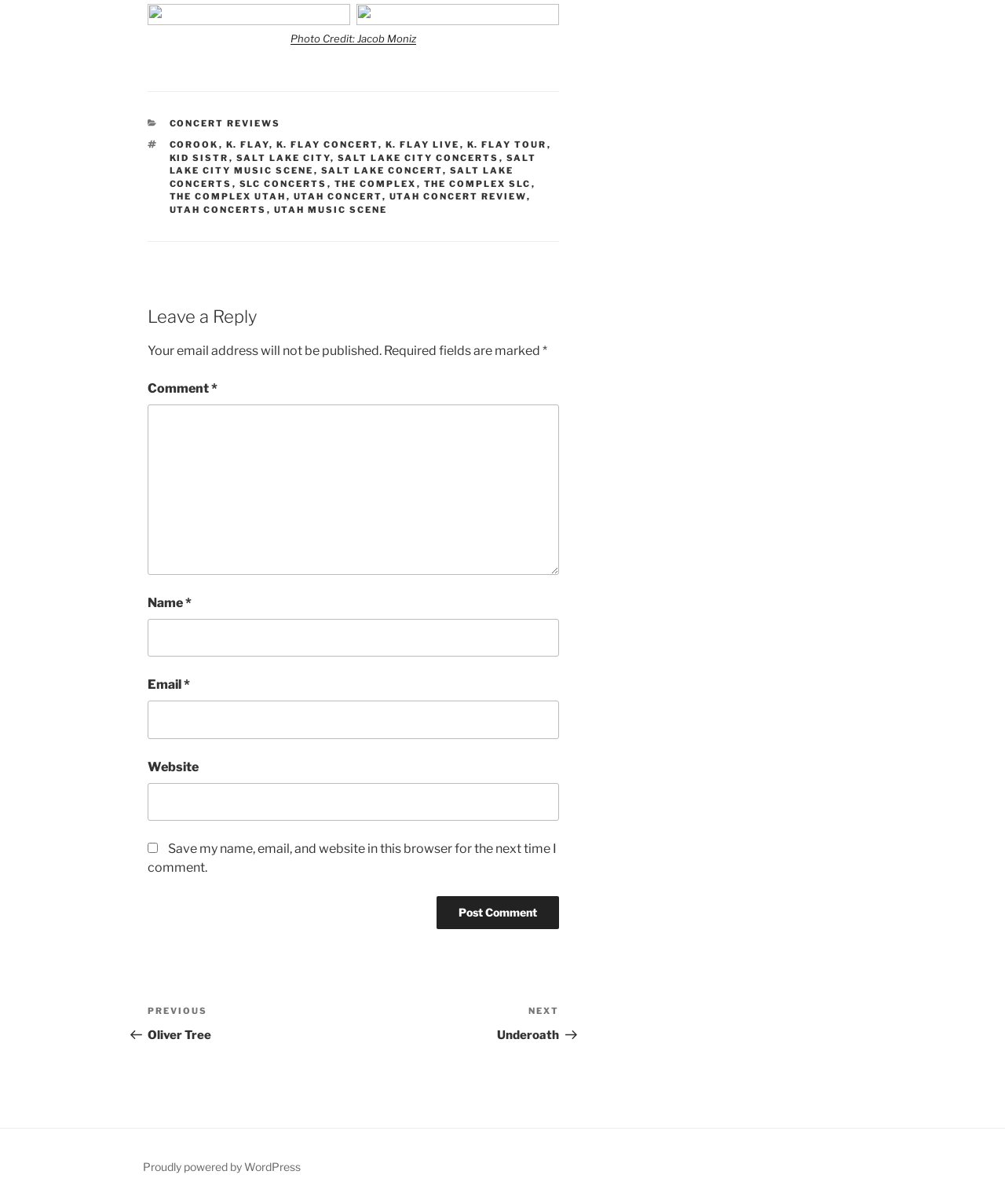Please provide a comprehensive response to the question based on the details in the image: What is the name of the venue mentioned in the webpage?

In the footer section, I found a link 'THE COMPLEX' and another link 'THE COMPLEX SLC', which suggests that The Complex is a venue, likely located in Salt Lake City.